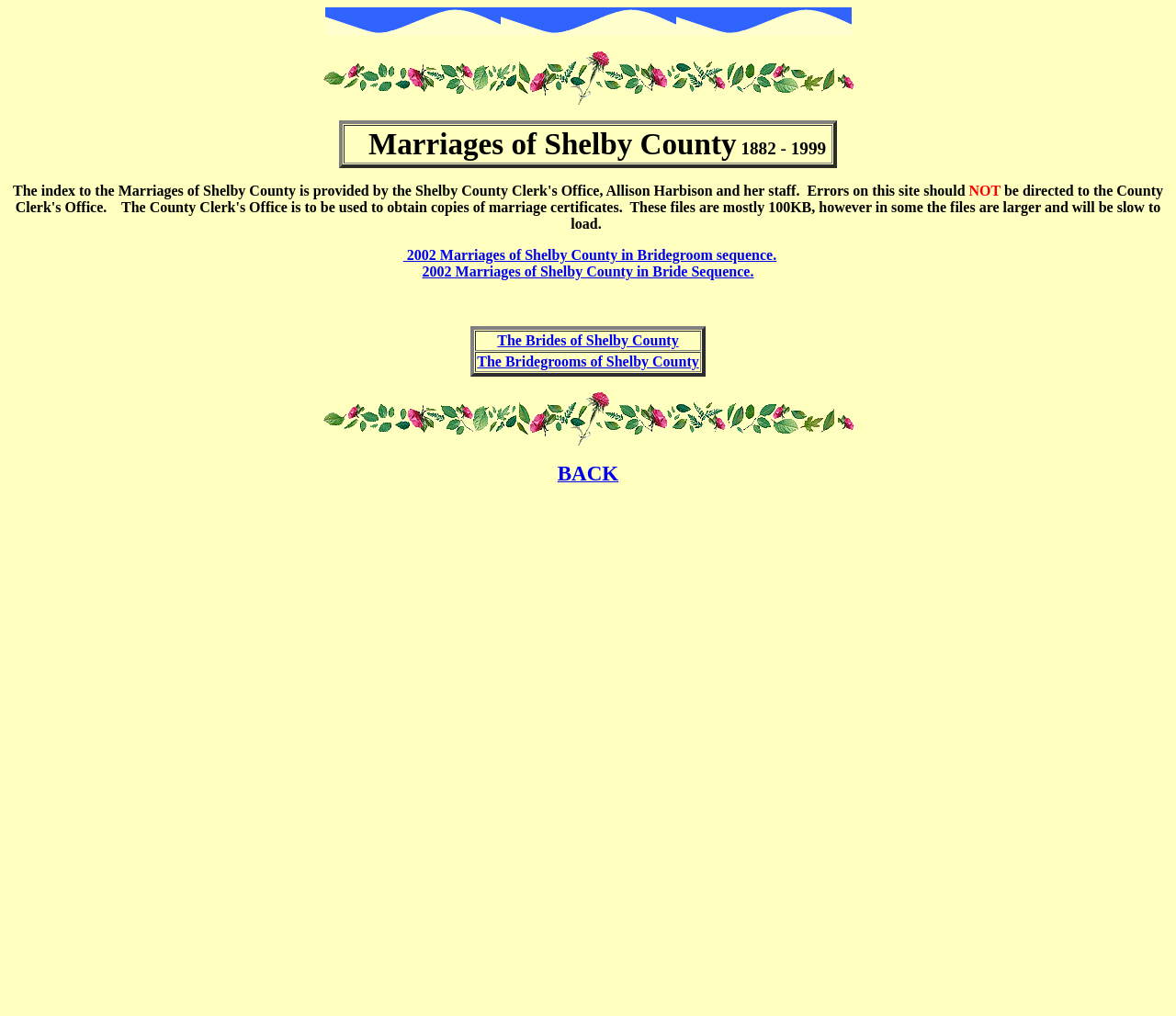Answer the question using only one word or a concise phrase: Are there any tables on this webpage?

Yes